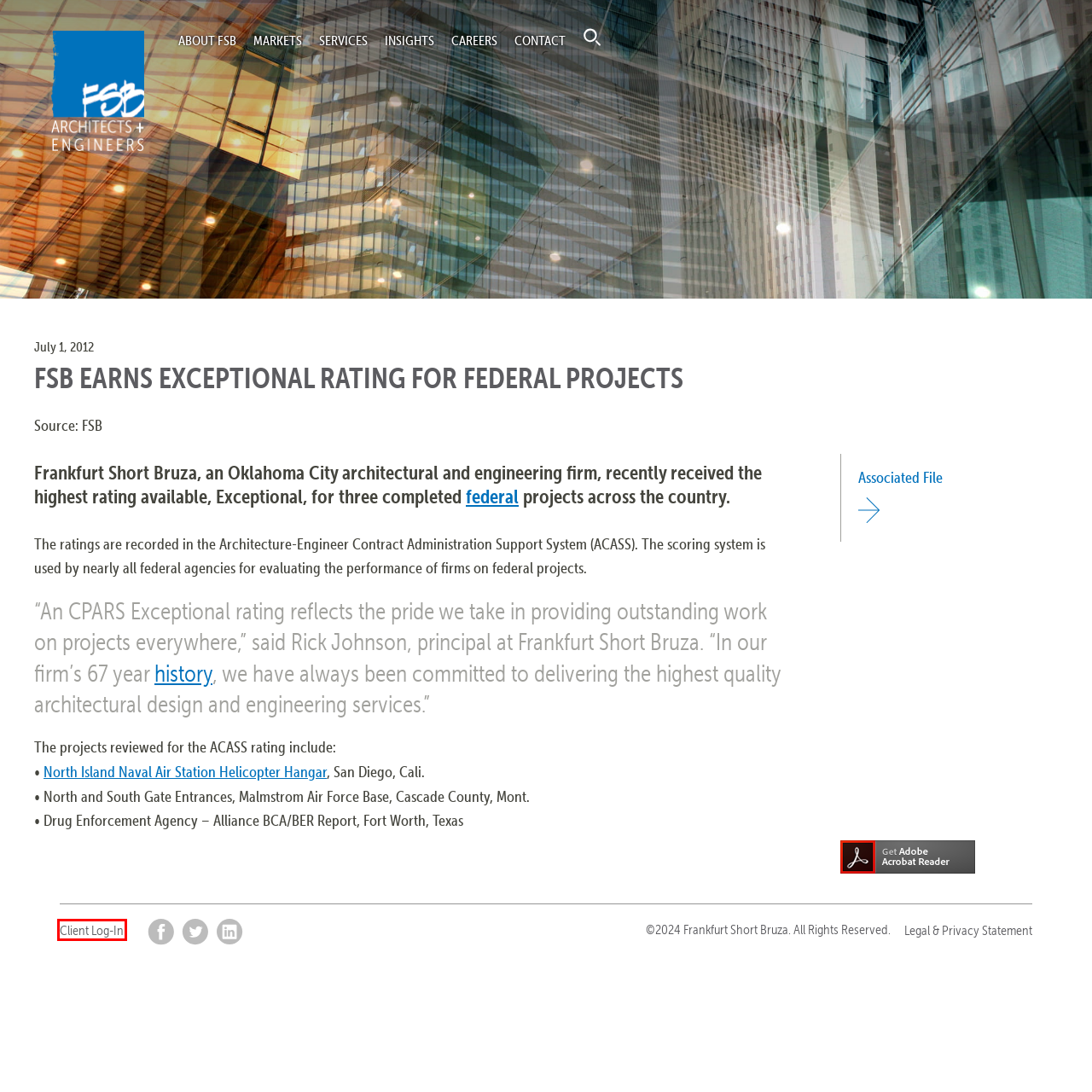Examine the screenshot of a webpage with a red bounding box around a specific UI element. Identify which webpage description best matches the new webpage that appears after clicking the element in the red bounding box. Here are the candidates:
A. Adobe - Download Adobe Acrobat Reader
B. Contact FSB » FSB | DefineDesignDeliver
C. IIS Windows Server
D. Insights » FSB | DefineDesignDeliver
E. Electrical Engineering » FSB | DefineDesignDeliver
F. Education » FSB | DefineDesignDeliver
G. Helicopter Maintenance Hangar, Naval Air Station North Island » FSB | DefineDesignDeliver
H. Legal & Privacy Statement » FSB | DefineDesignDeliver

C